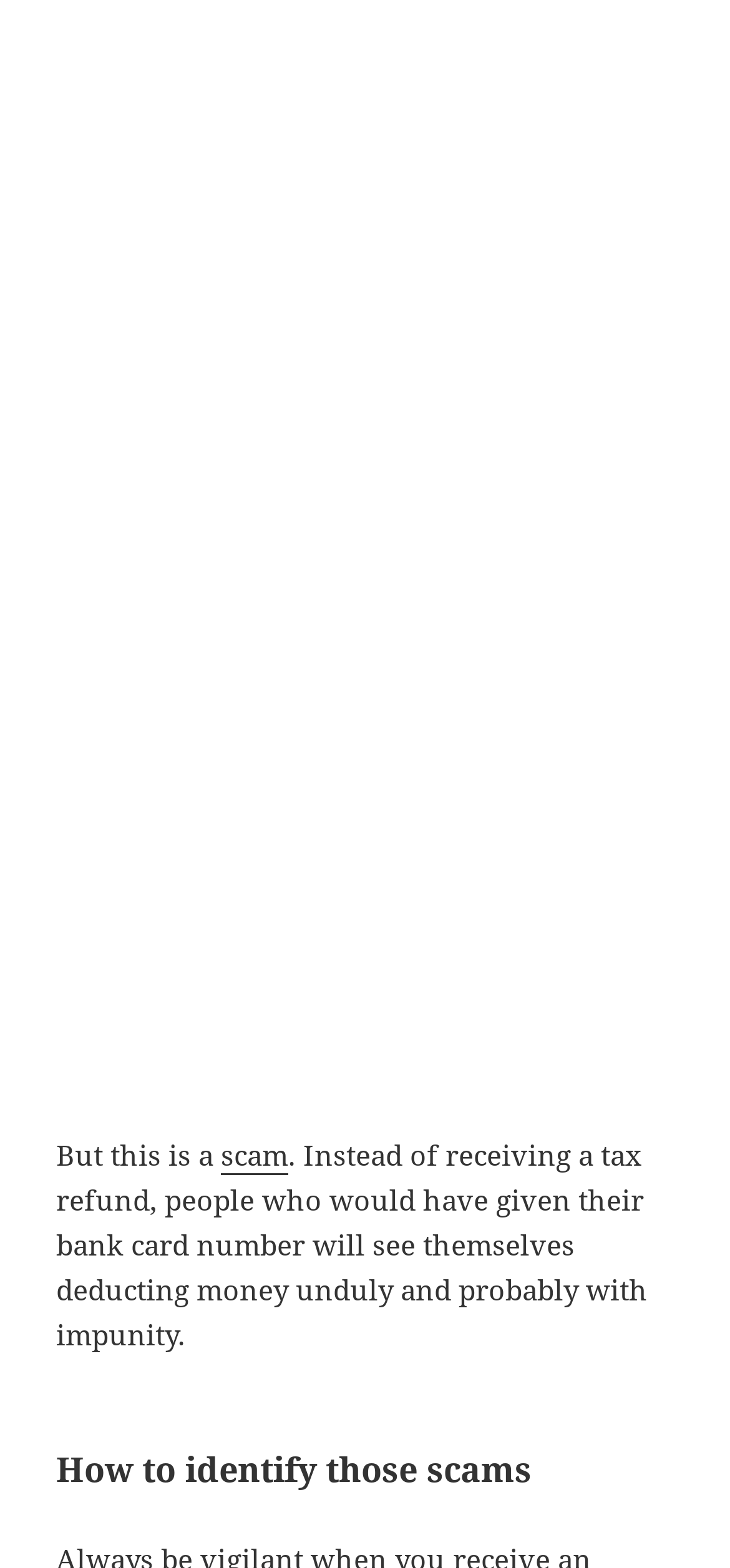Please locate the bounding box coordinates of the region I need to click to follow this instruction: "Click on Bank phishing link".

[0.108, 0.149, 0.492, 0.328]